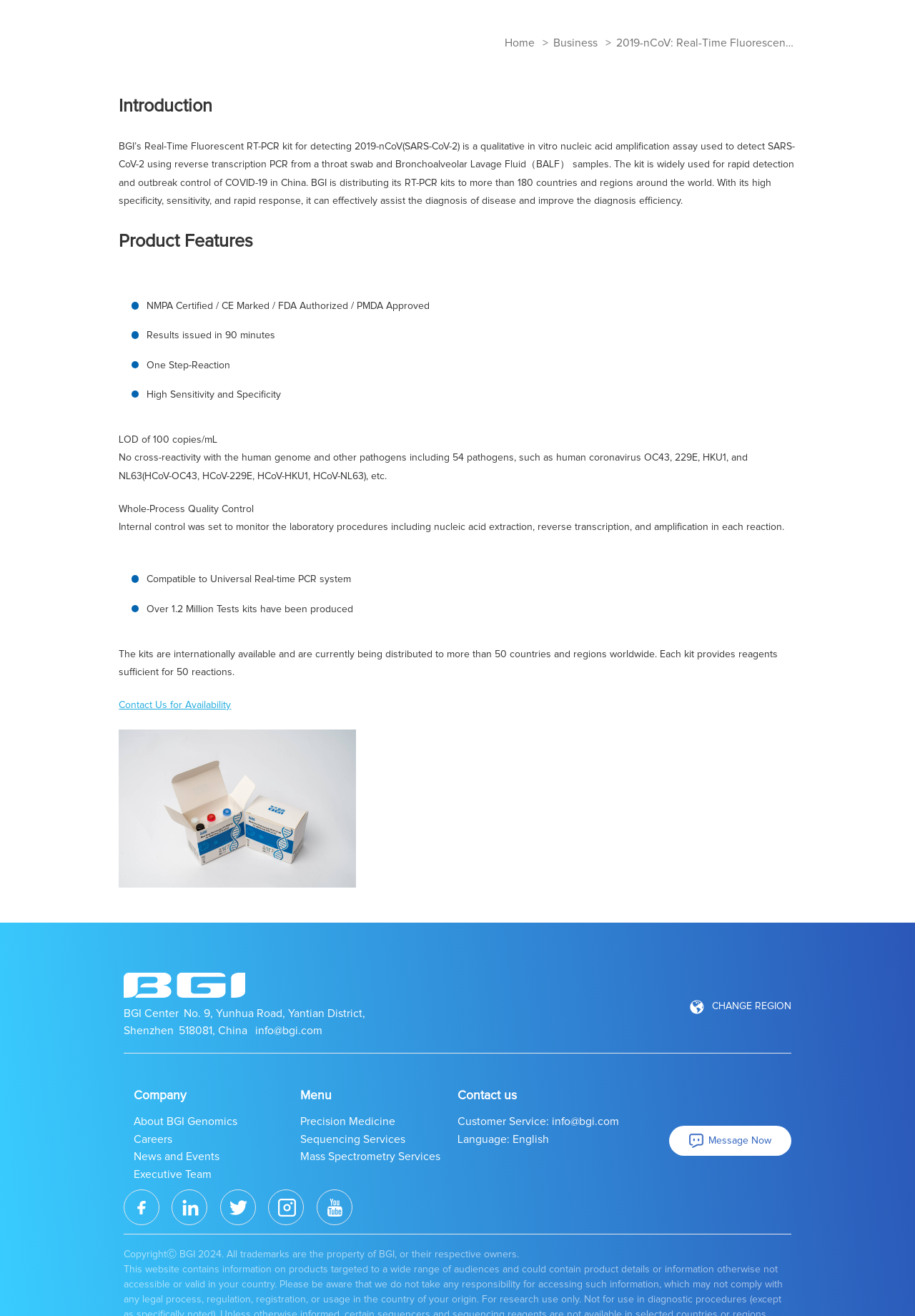Can you find the bounding box coordinates for the element that needs to be clicked to execute this instruction: "Message Now"? The coordinates should be given as four float numbers between 0 and 1, i.e., [left, top, right, bottom].

[0.731, 0.855, 0.865, 0.878]